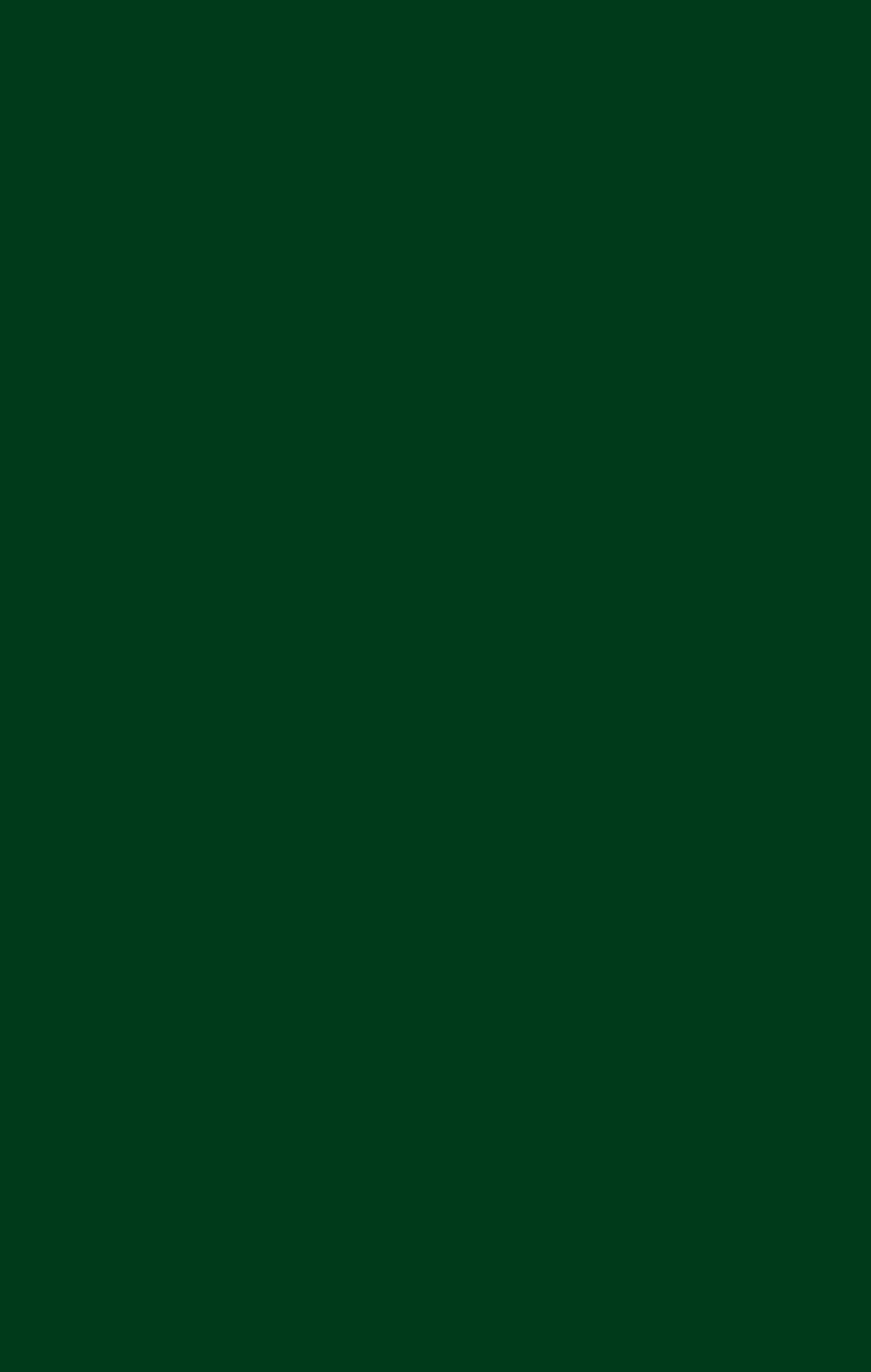Please identify the bounding box coordinates of the element's region that needs to be clicked to fulfill the following instruction: "Contact us for more information". The bounding box coordinates should consist of four float numbers between 0 and 1, i.e., [left, top, right, bottom].

[0.064, 0.485, 0.492, 0.522]